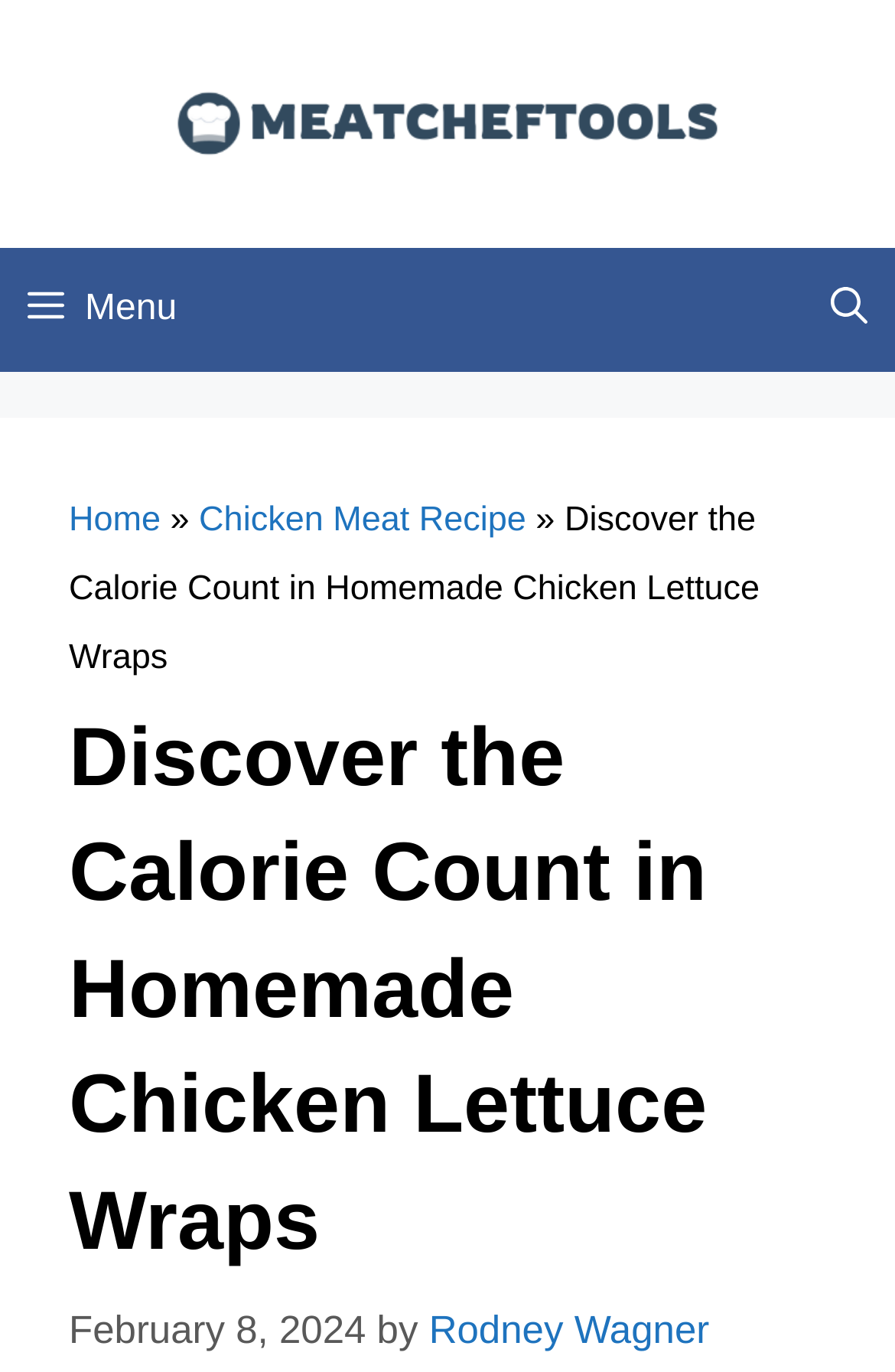Ascertain the bounding box coordinates for the UI element detailed here: "alt="MeatChefTools"". The coordinates should be provided as [left, top, right, bottom] with each value being a float between 0 and 1.

[0.192, 0.073, 0.808, 0.105]